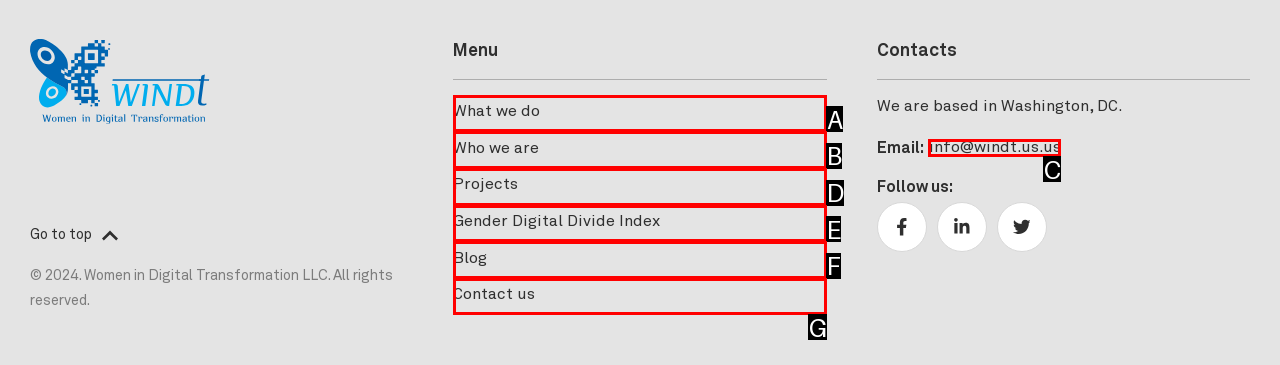Find the HTML element that matches the description: Blog
Respond with the corresponding letter from the choices provided.

F